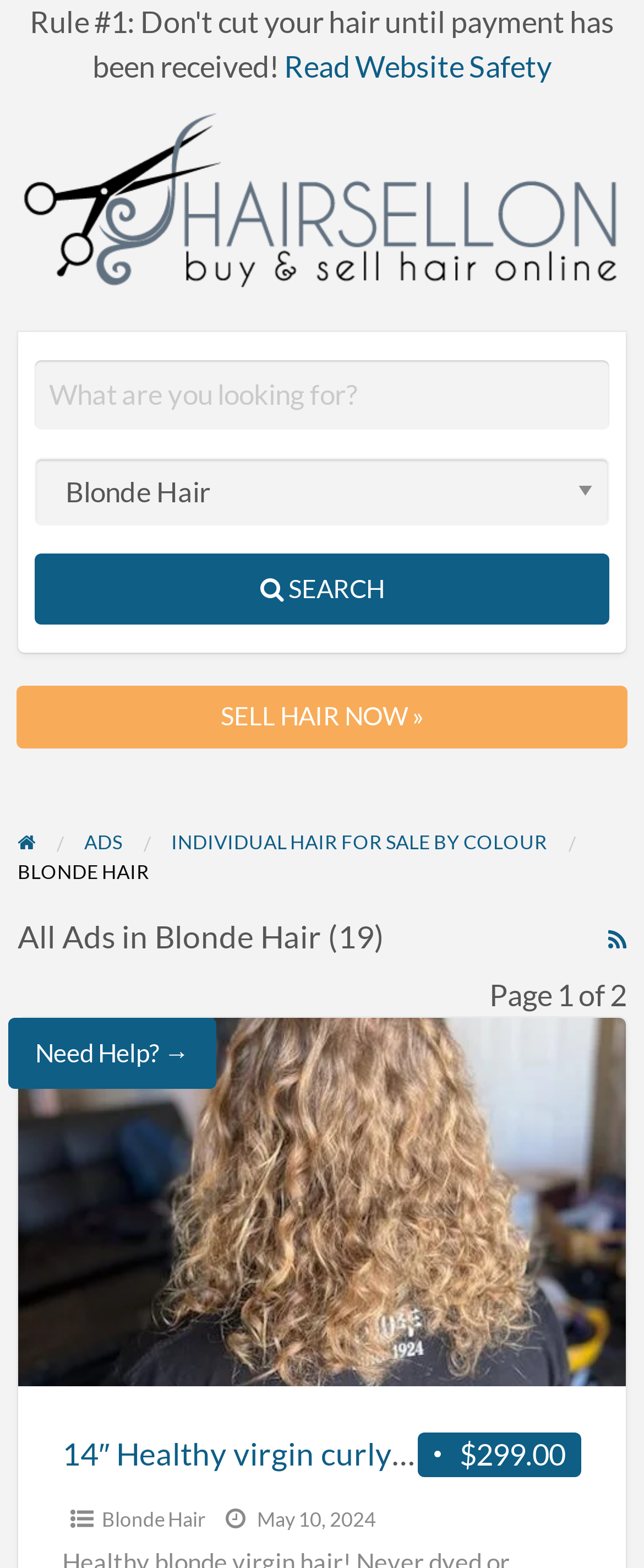Based on what you see in the screenshot, provide a thorough answer to this question: What is the date of the first ad?

I found the answer by looking at the details of the first ad, which includes the date 'May 10, 2024'.